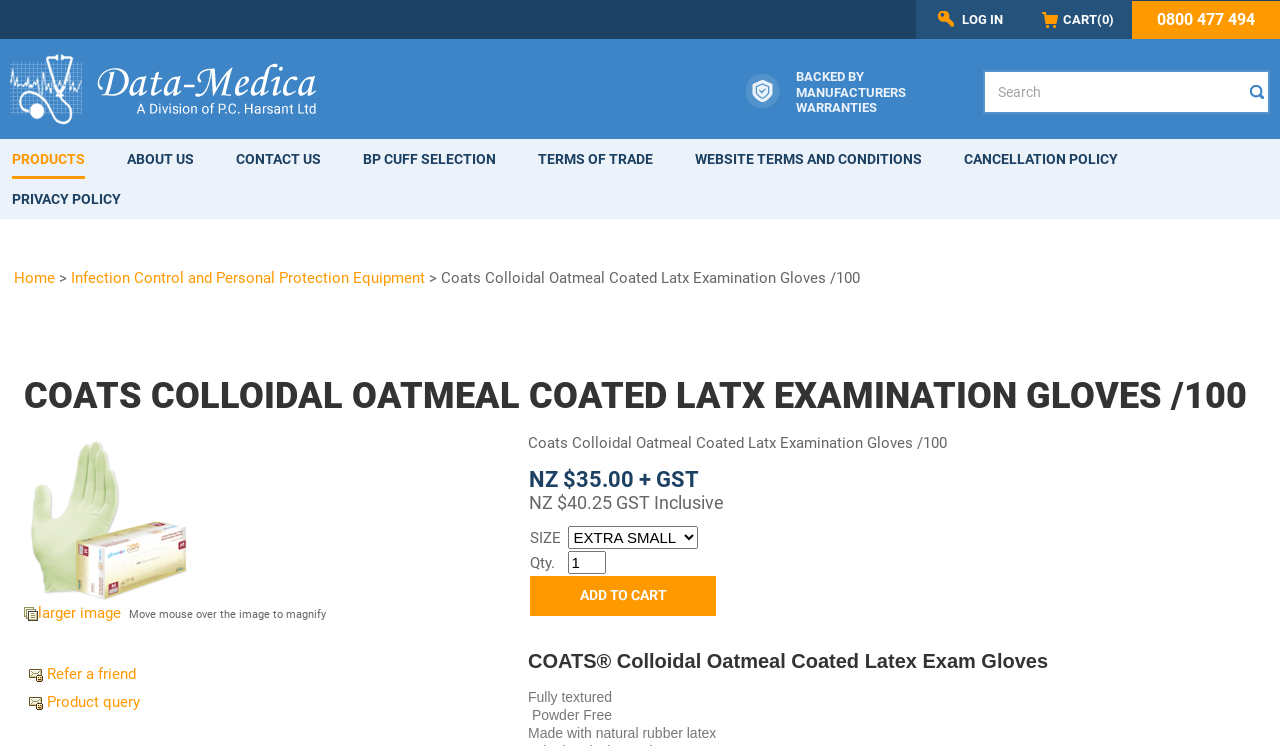What is the warranty information for the product?
Please give a detailed and elaborate answer to the question.

I found the warranty information in the top section of the webpage, which states that the product is 'BACKED BY MANUFACTURERS WARRANTIES', indicating that the product is covered by a warranty from the manufacturer.